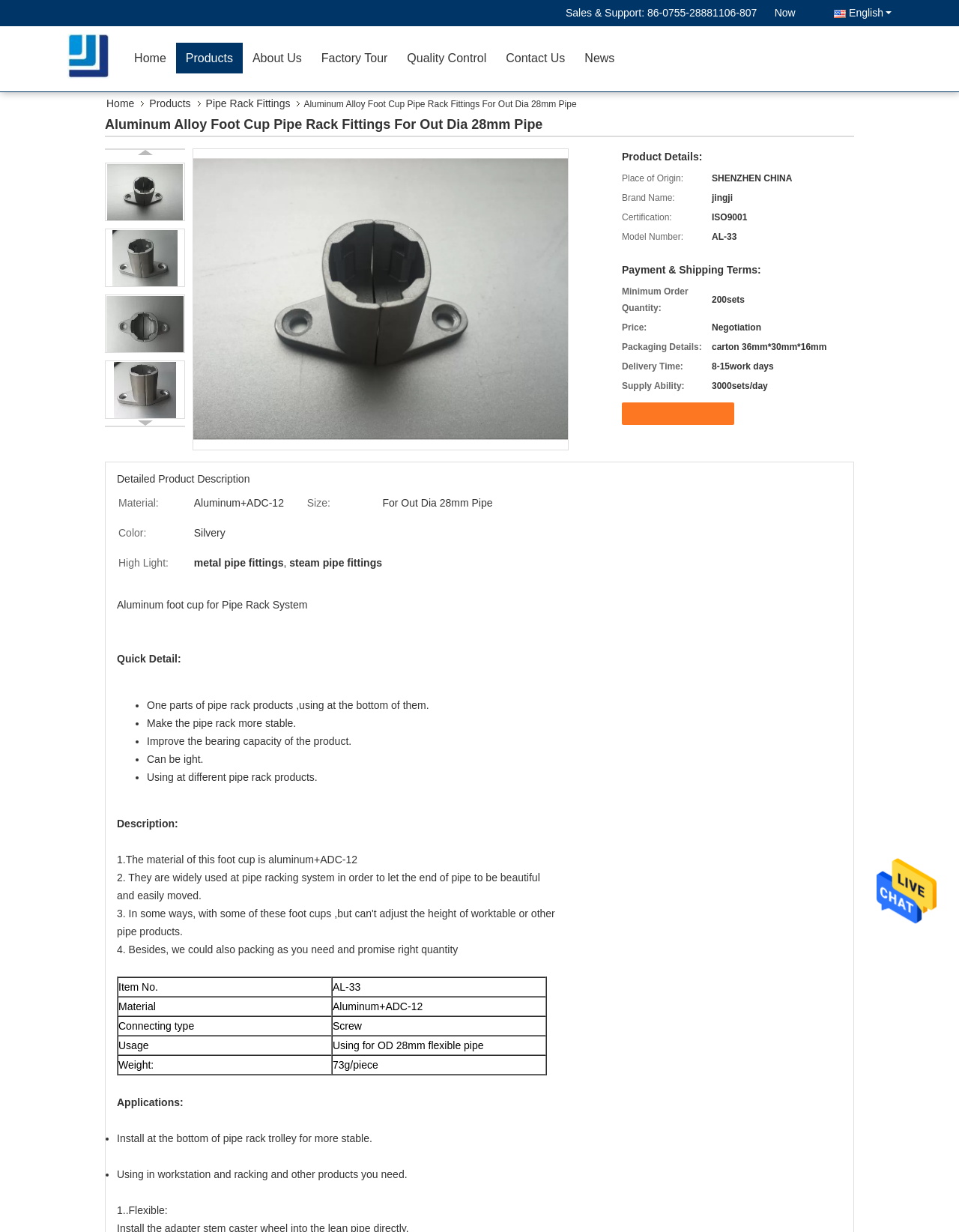What is the certification of the product?
Based on the visual content, answer with a single word or a brief phrase.

ISO9001